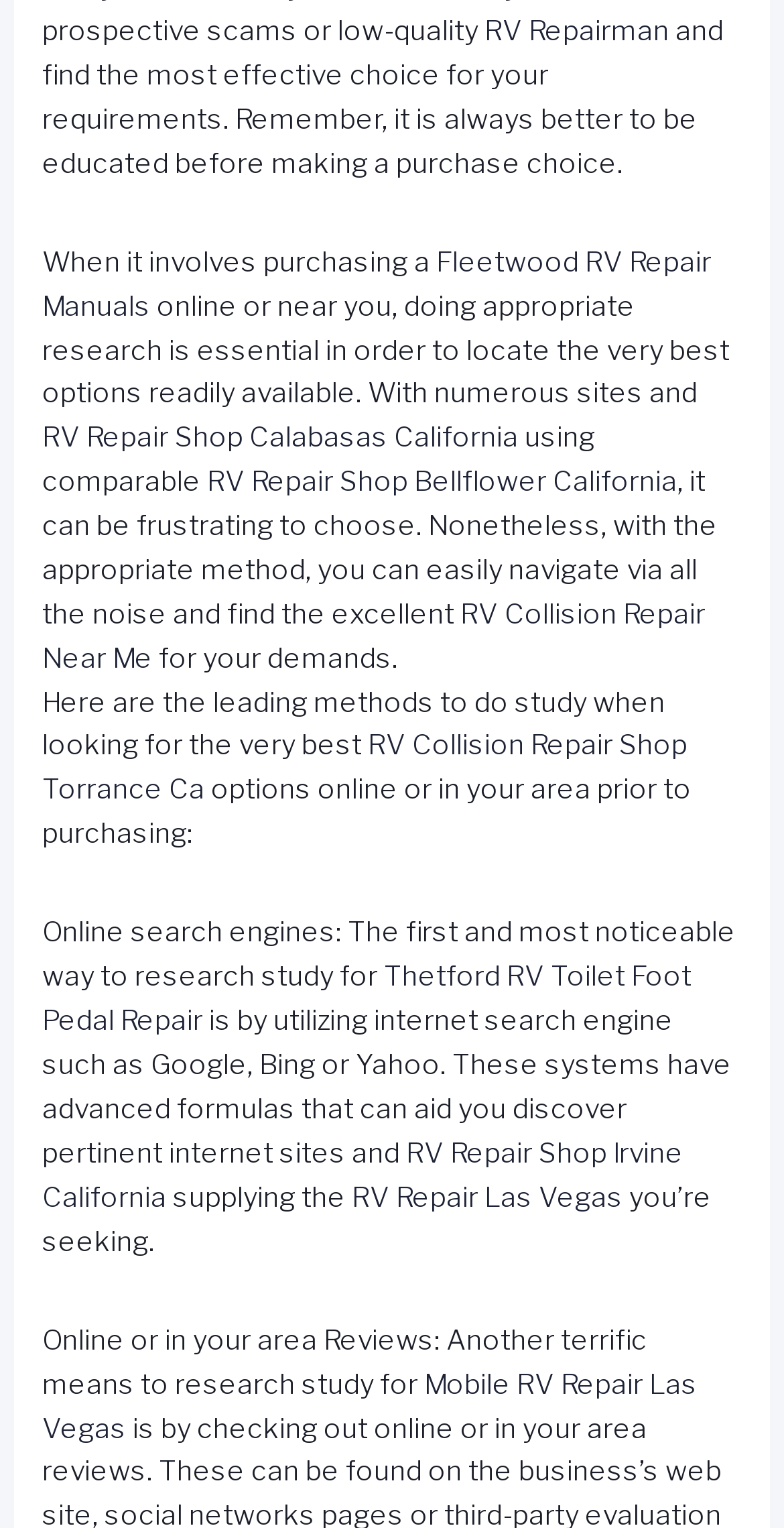Look at the image and give a detailed response to the following question: What is the main topic of this webpage?

Based on the content of the webpage, it appears to be discussing RV repair and providing information on how to find the best options for RV repair. The presence of links to specific RV repair shops and manuals also supports this conclusion.